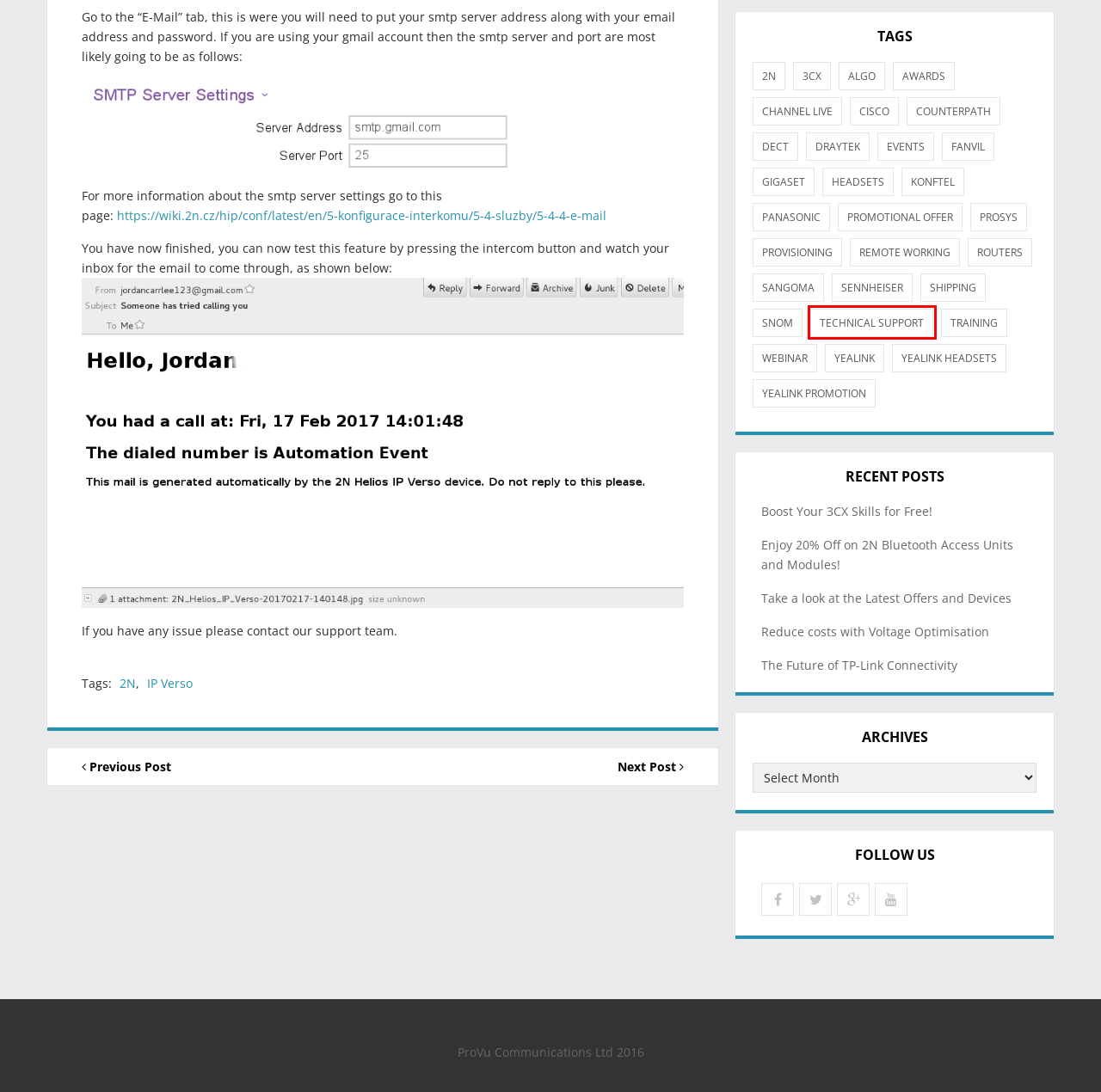Examine the webpage screenshot and identify the UI element enclosed in the red bounding box. Pick the webpage description that most accurately matches the new webpage after clicking the selected element. Here are the candidates:
A. Technical Support – ProVu Blog
B. Headsets – ProVu Blog
C. Training – ProVu Blog
D. Webinar: Grow your customer base with Sangoma Vega Gateways – ProVu Blog
E. Events – ProVu Blog
F. Panasonic – ProVu Blog
G. Routers – ProVu Blog
H. Provisioning – ProVu Blog

A